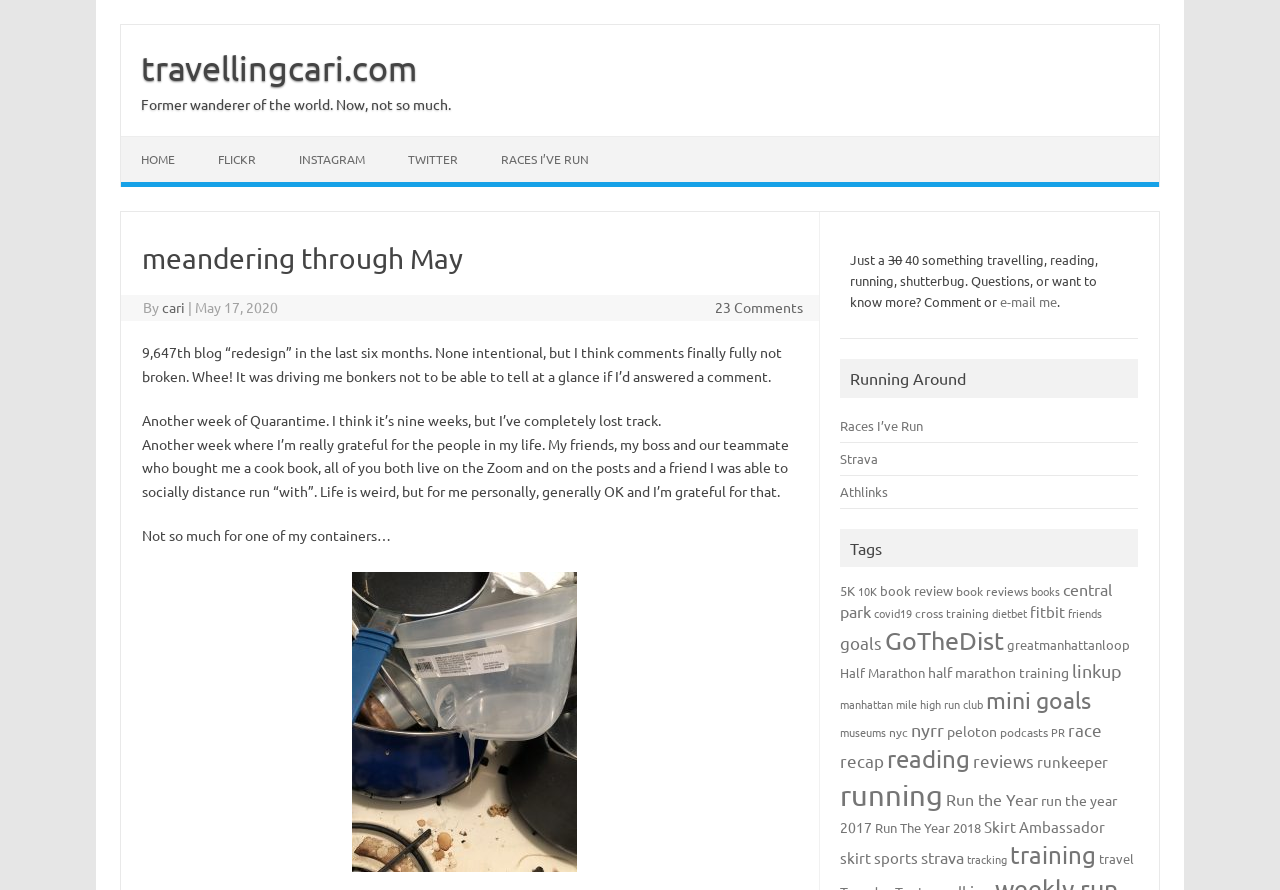What is the author's attitude towards comments?
Please provide a comprehensive answer based on the information in the image.

The text '9,647th blog “redesign” in the last six months. None intentional, but I think comments finally fully not broken. Whee! It was driving me bonkers not to be able to tell at a glance if I’d answered a comment.' suggests that the author is relieved and grateful that comments are now working properly on their blog.